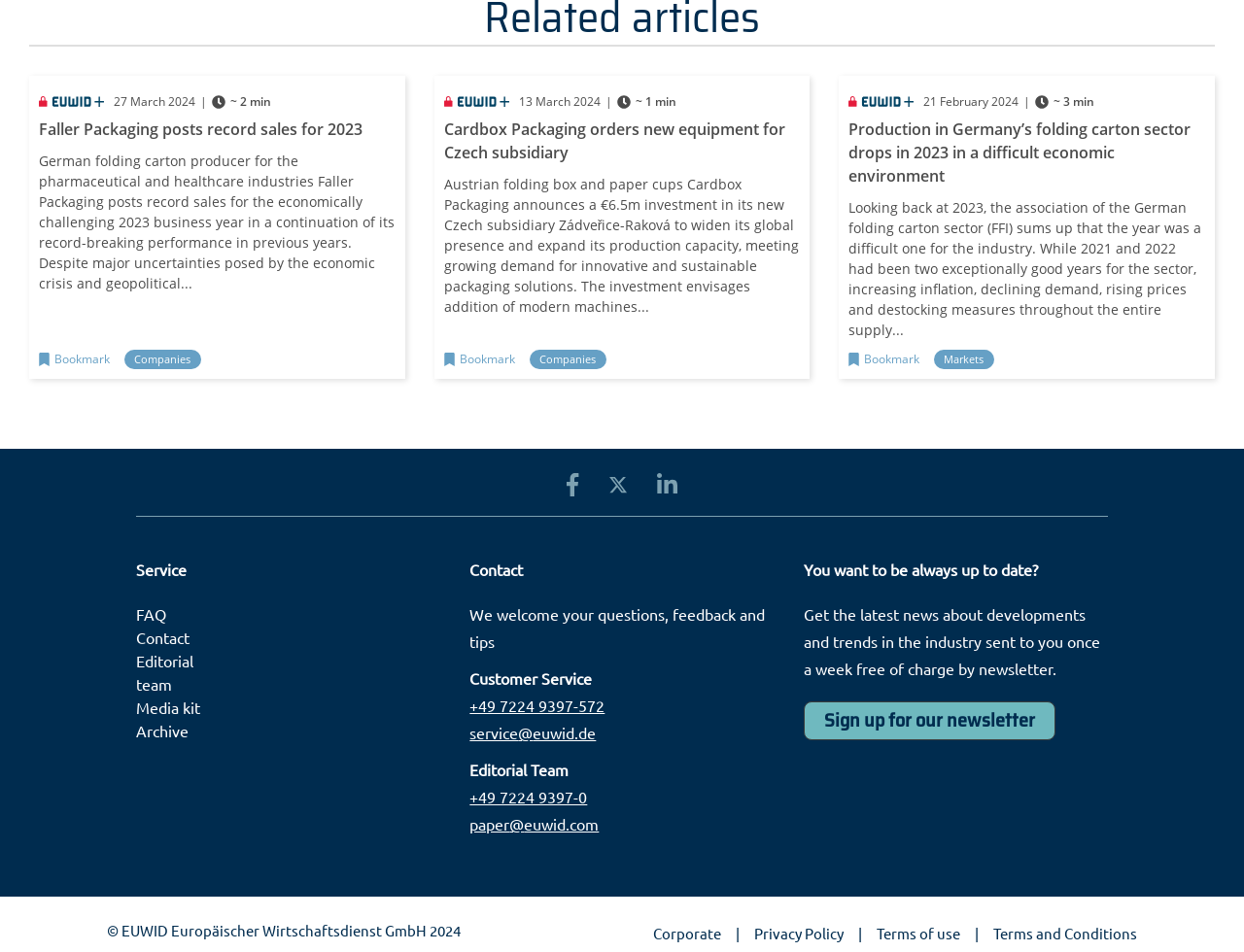Identify the bounding box coordinates of the area that should be clicked in order to complete the given instruction: "Sign up for the newsletter". The bounding box coordinates should be four float numbers between 0 and 1, i.e., [left, top, right, bottom].

[0.646, 0.737, 0.848, 0.778]